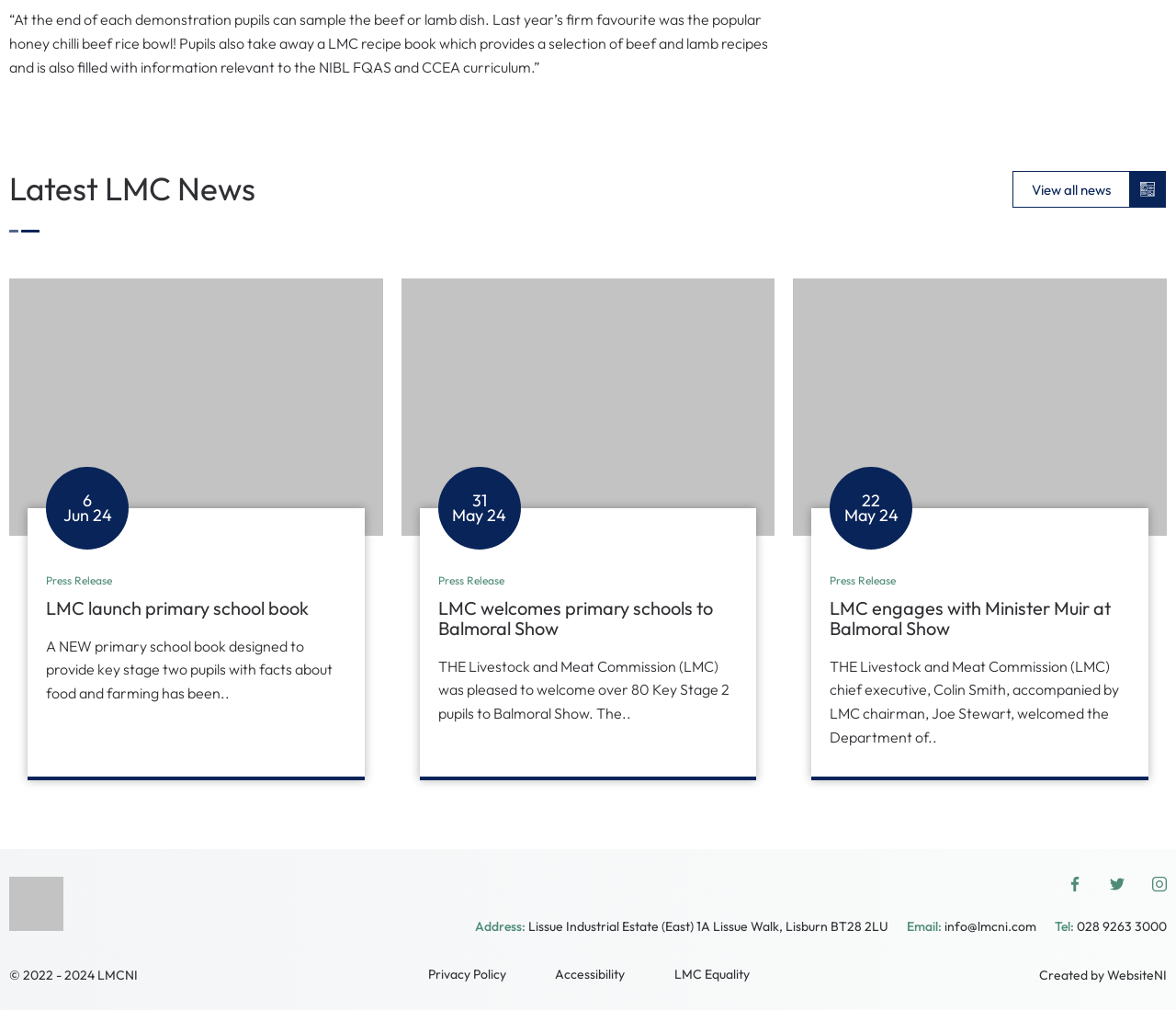Refer to the image and offer a detailed explanation in response to the question: What is the purpose of the LMC recipe book?

According to the StaticText element, the LMC recipe book provides a selection of beef and lamb recipes and is also filled with information relevant to the NIBL FQAS and CCEA curriculum.